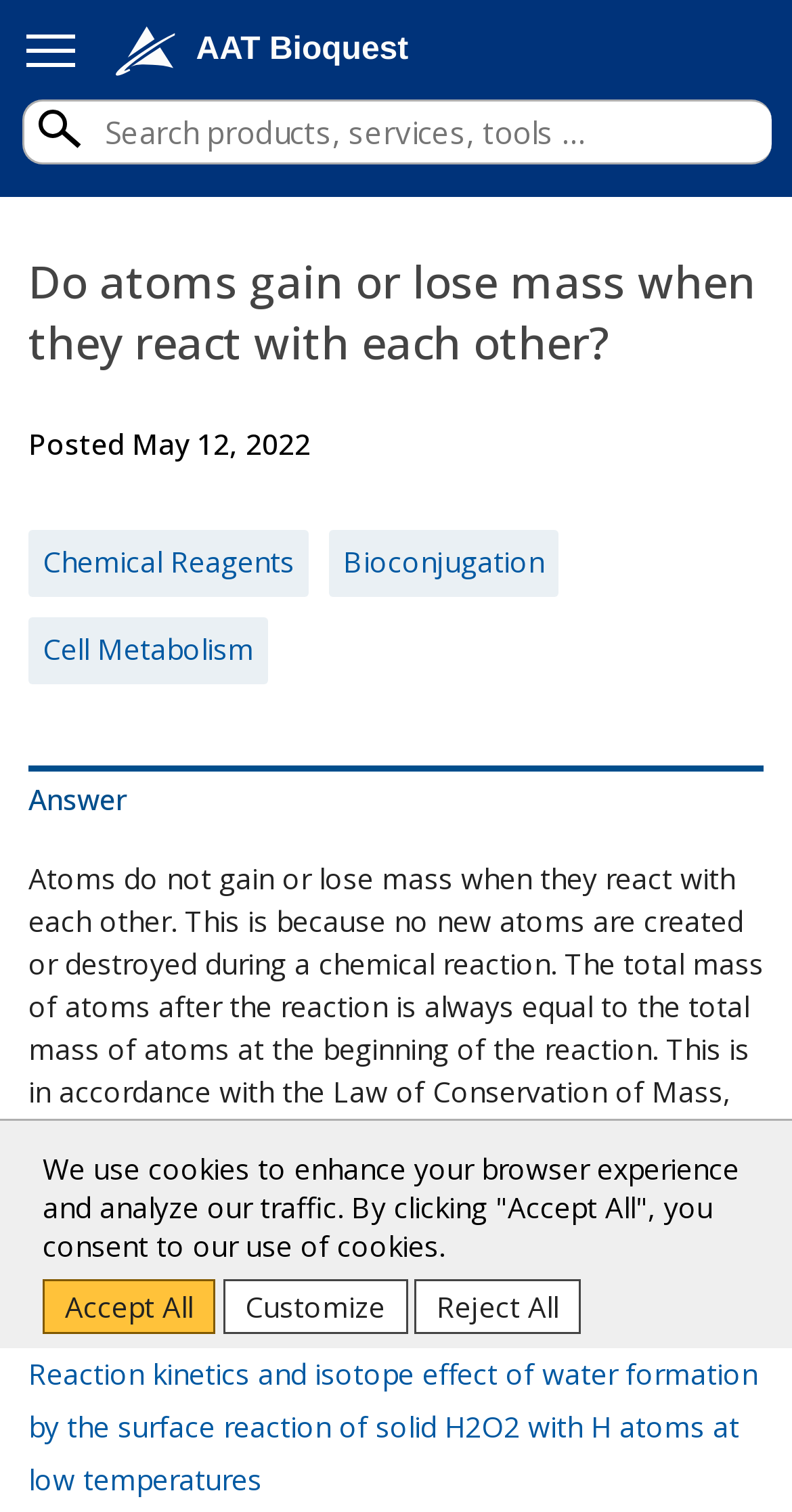Given the element description "SnapSext reviews" in the screenshot, predict the bounding box coordinates of that UI element.

None